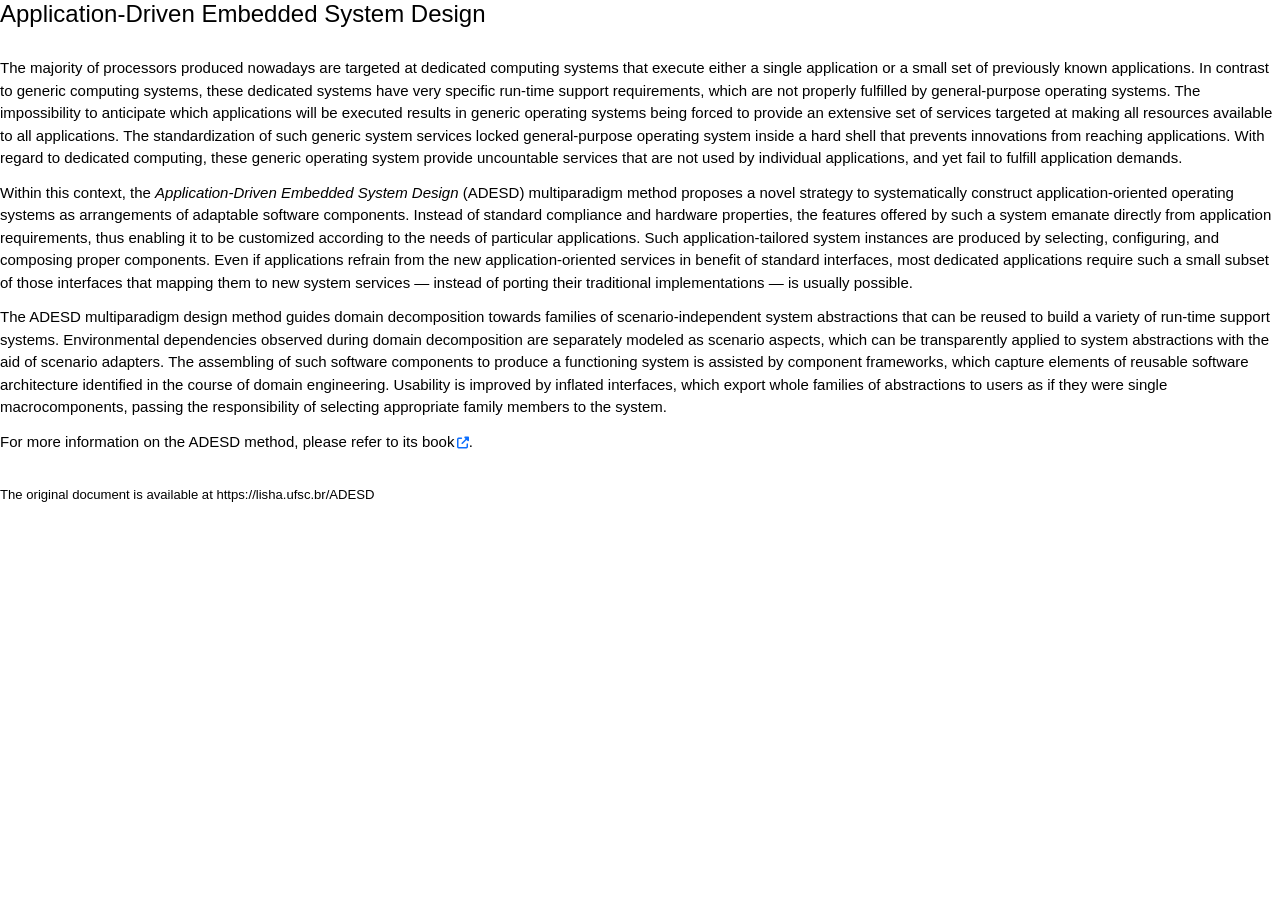Generate a thorough description of the webpage.

The webpage is about LISHA, a Software/Hardware Integration Lab, specifically focusing on Application-Driven Embedded System Design (ADESD). 

At the top of the page, there is a heading that reads "Application-Driven Embedded System Design" with a small icon next to it. Below the heading, there is a large block of text that explains the concept of ADESD, describing how it proposes a novel strategy to construct application-oriented operating systems. The text is divided into four paragraphs, with the first paragraph explaining the limitations of general-purpose operating systems and the need for dedicated computing systems. The second paragraph introduces the ADESD method, which constructs operating systems based on application requirements. The third paragraph delves deeper into the design method, explaining how it guides domain decomposition and assembles software components to produce a functioning system. The fourth paragraph provides a call to action, directing readers to a book for more information on the ADESD method.

Below the main text, there is a smaller section that provides a link to the original document, which is available at a specific URL.